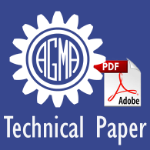Detail every significant feature and component of the image.

The image features a logo and icon for AGMA (American Gear Manufacturers Association) along with the text "Technical Paper." The design includes a prominent gear graphic in the center, indicating a focus on engineering and mechanical topics. Accompanying the gear is a PDF symbol, suggesting that this relates to downloadable technical documents or papers. The background is a solid blue, enhancing visibility and professionalism. This image likely represents access to academic or technical resources related to gear manufacturing and engineering practices.